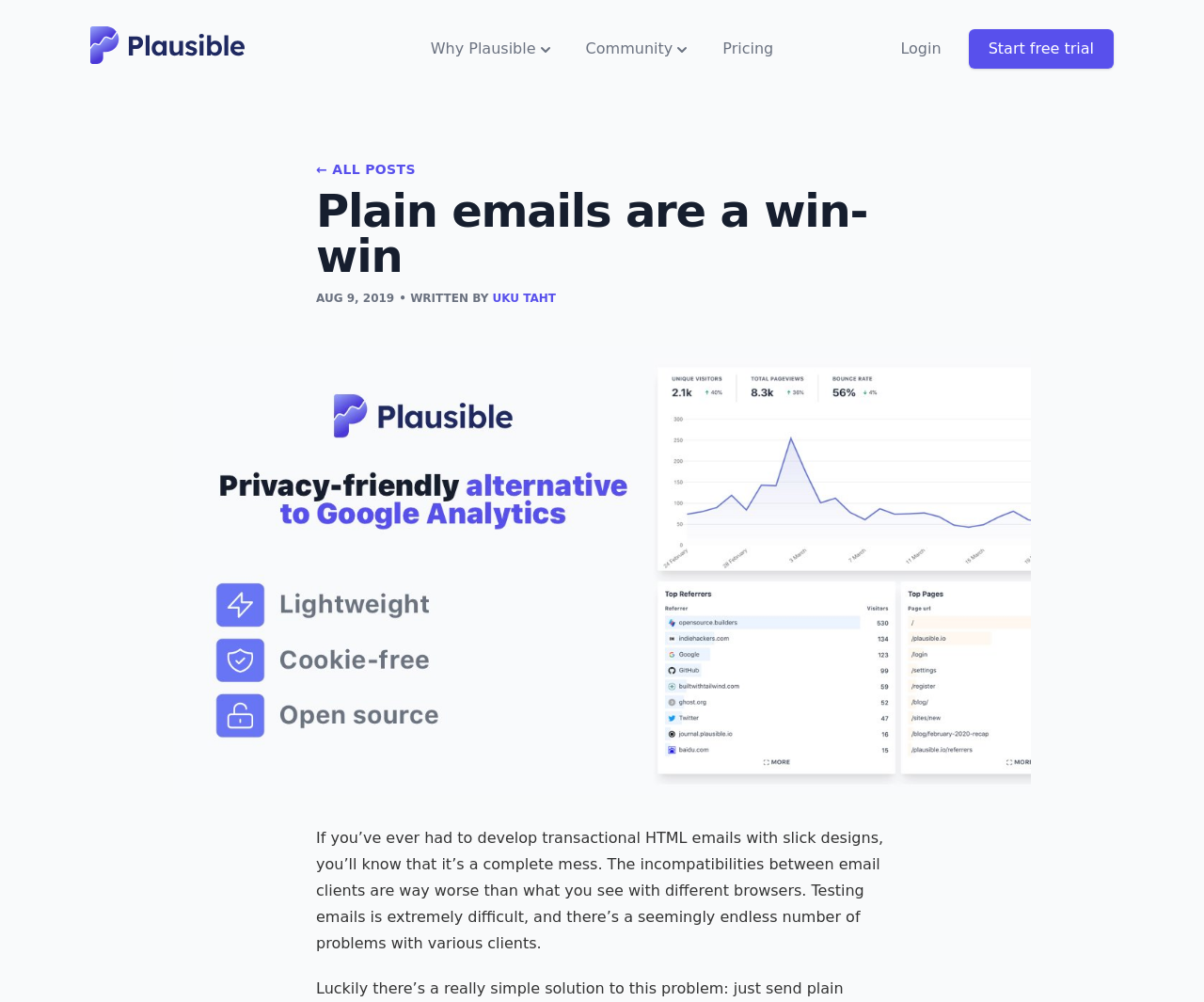From the webpage screenshot, predict the bounding box of the UI element that matches this description: "Start free trial".

[0.804, 0.029, 0.925, 0.069]